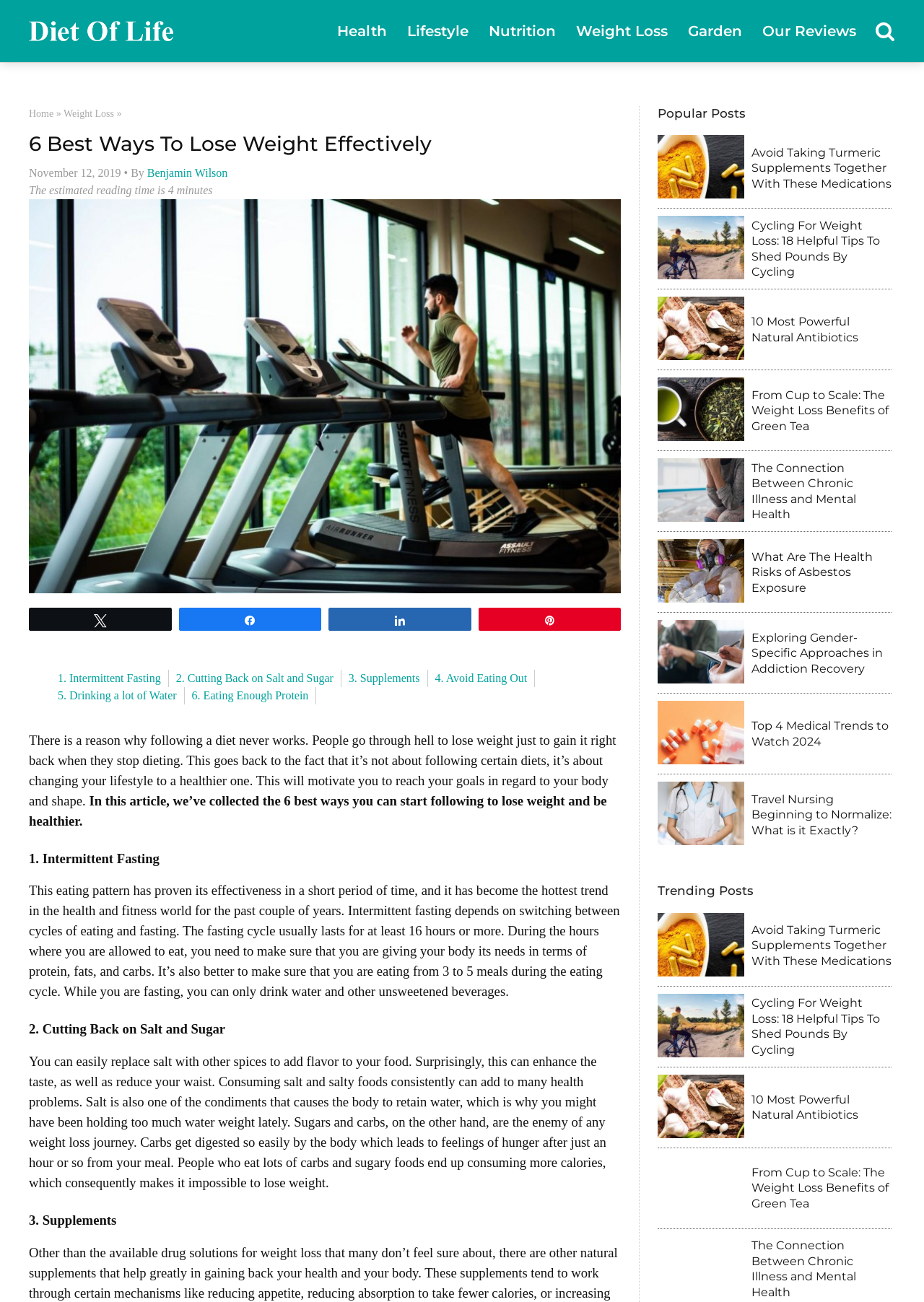Given the description of a UI element: "Benjamin Wilson", identify the bounding box coordinates of the matching element in the webpage screenshot.

[0.159, 0.128, 0.246, 0.137]